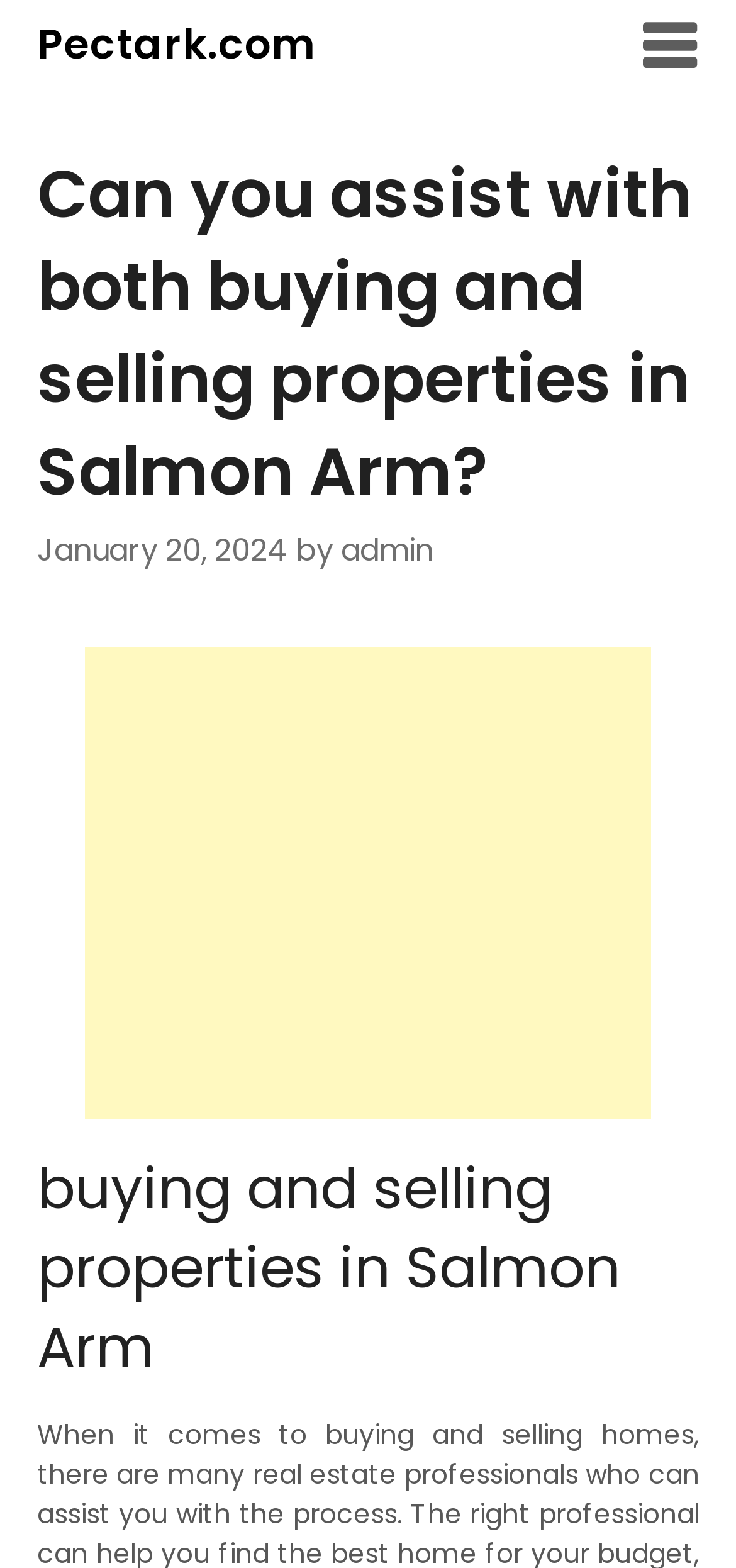Provide the bounding box coordinates for the UI element described in this sentence: "parent_node: Pectark.com". The coordinates should be four float values between 0 and 1, i.e., [left, top, right, bottom].

[0.873, 0.0, 0.95, 0.06]